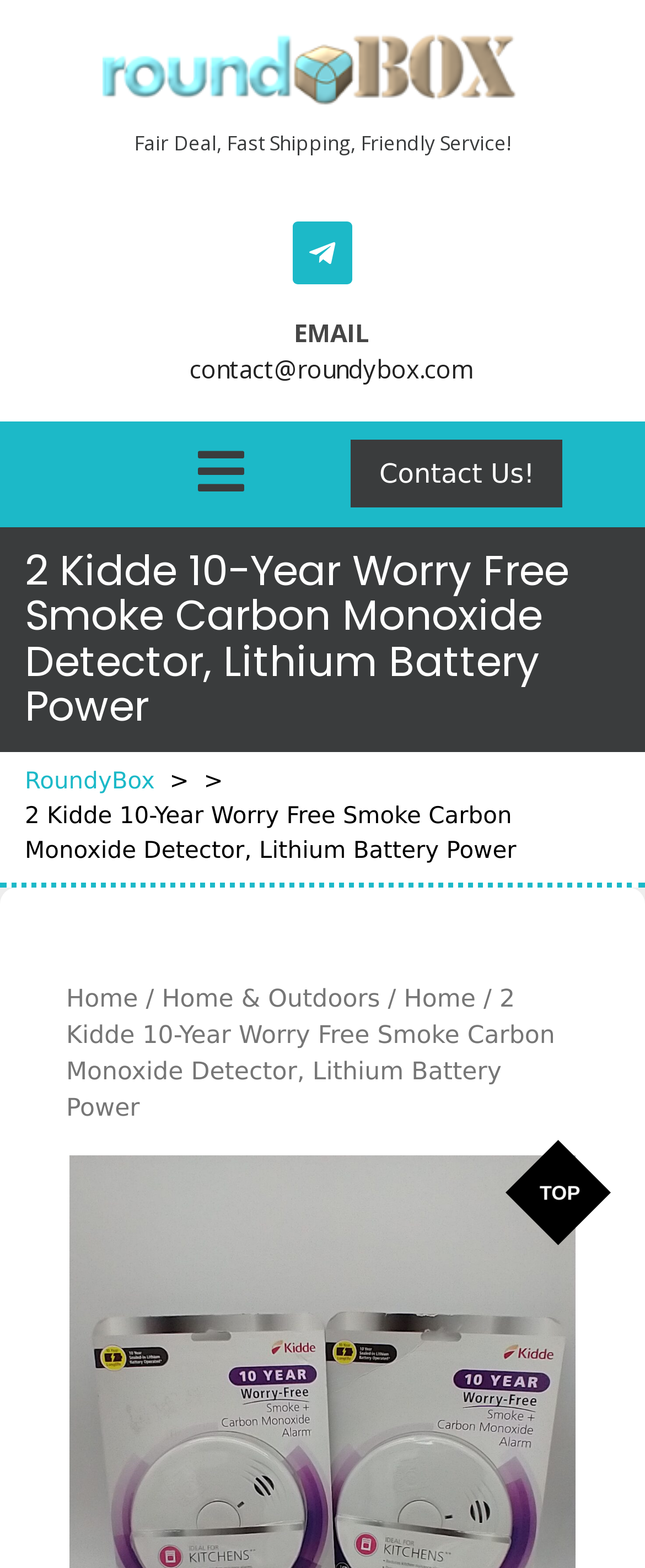Specify the bounding box coordinates of the area to click in order to execute this command: 'go to RoundyBox homepage'. The coordinates should consist of four float numbers ranging from 0 to 1, and should be formatted as [left, top, right, bottom].

[0.159, 0.011, 0.841, 0.078]